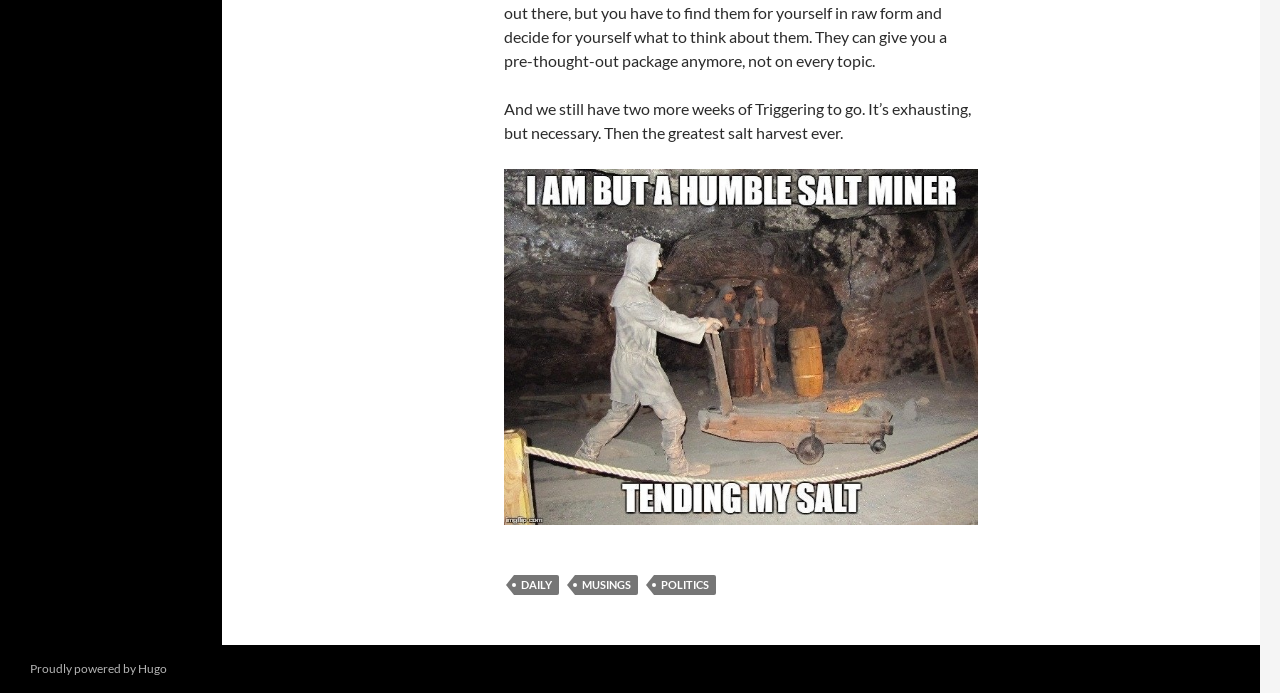Calculate the bounding box coordinates of the UI element given the description: "daily".

[0.402, 0.829, 0.437, 0.858]